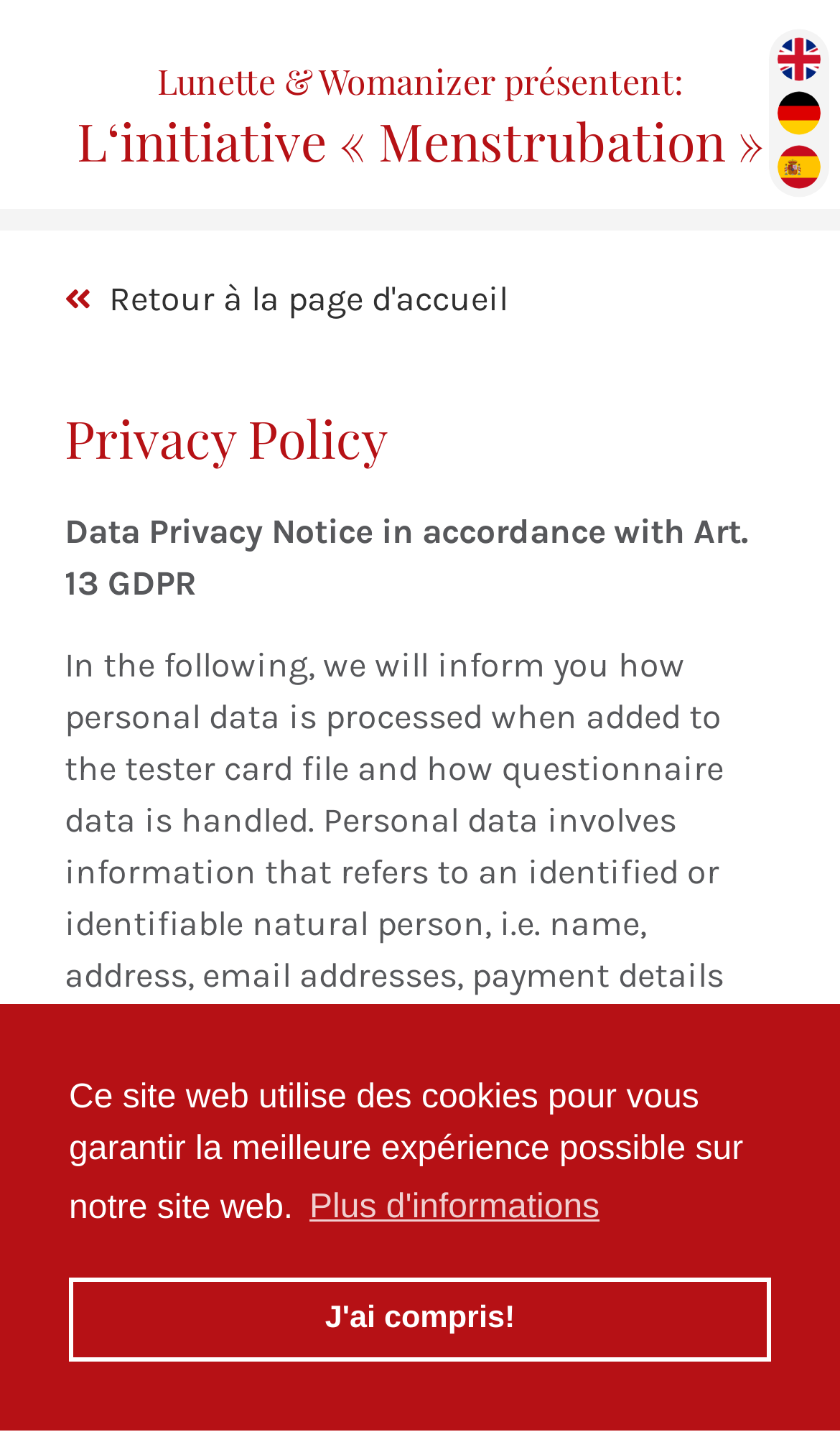What is the purpose of the website?
Please provide a comprehensive and detailed answer to the question.

Based on the webpage content, it appears that the website is dedicated to providing information about data protection and processing, specifically in the context of the 'Menstrubation' initiative. The webpage contains a privacy policy and data privacy notice, indicating that the website is focused on informing users about how their personal data is handled.